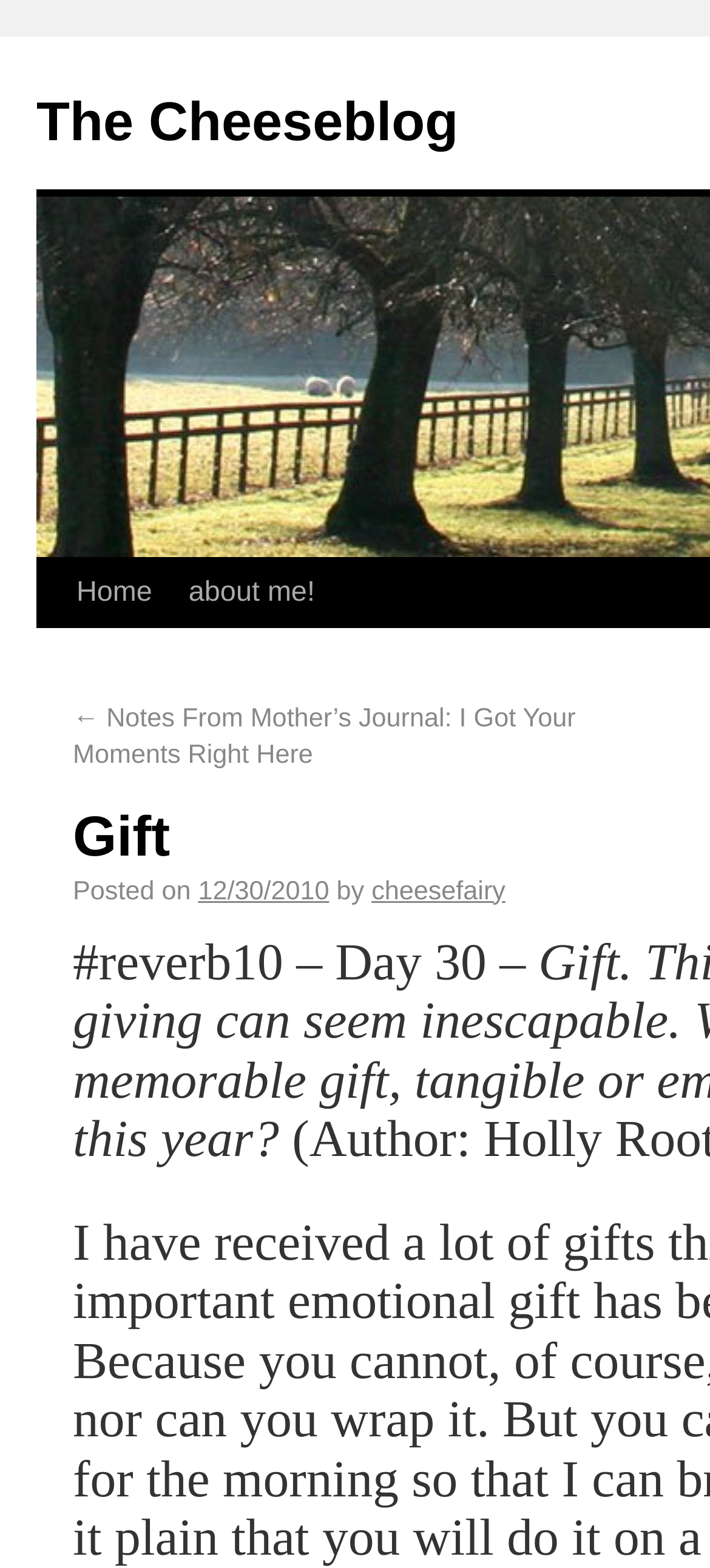Respond with a single word or phrase:
Who is the author of the latest article?

cheesefairy